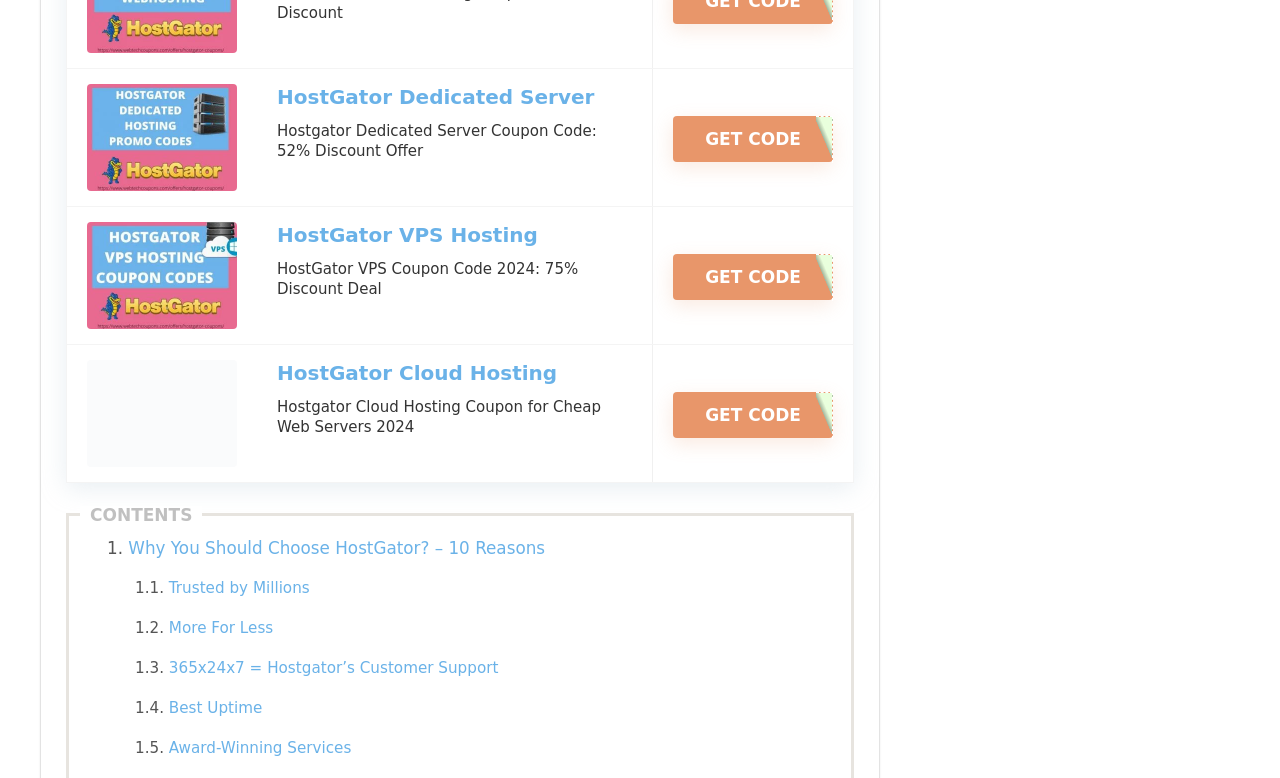How many reasons are mentioned for choosing HostGator?
Based on the visual content, answer with a single word or a brief phrase.

10